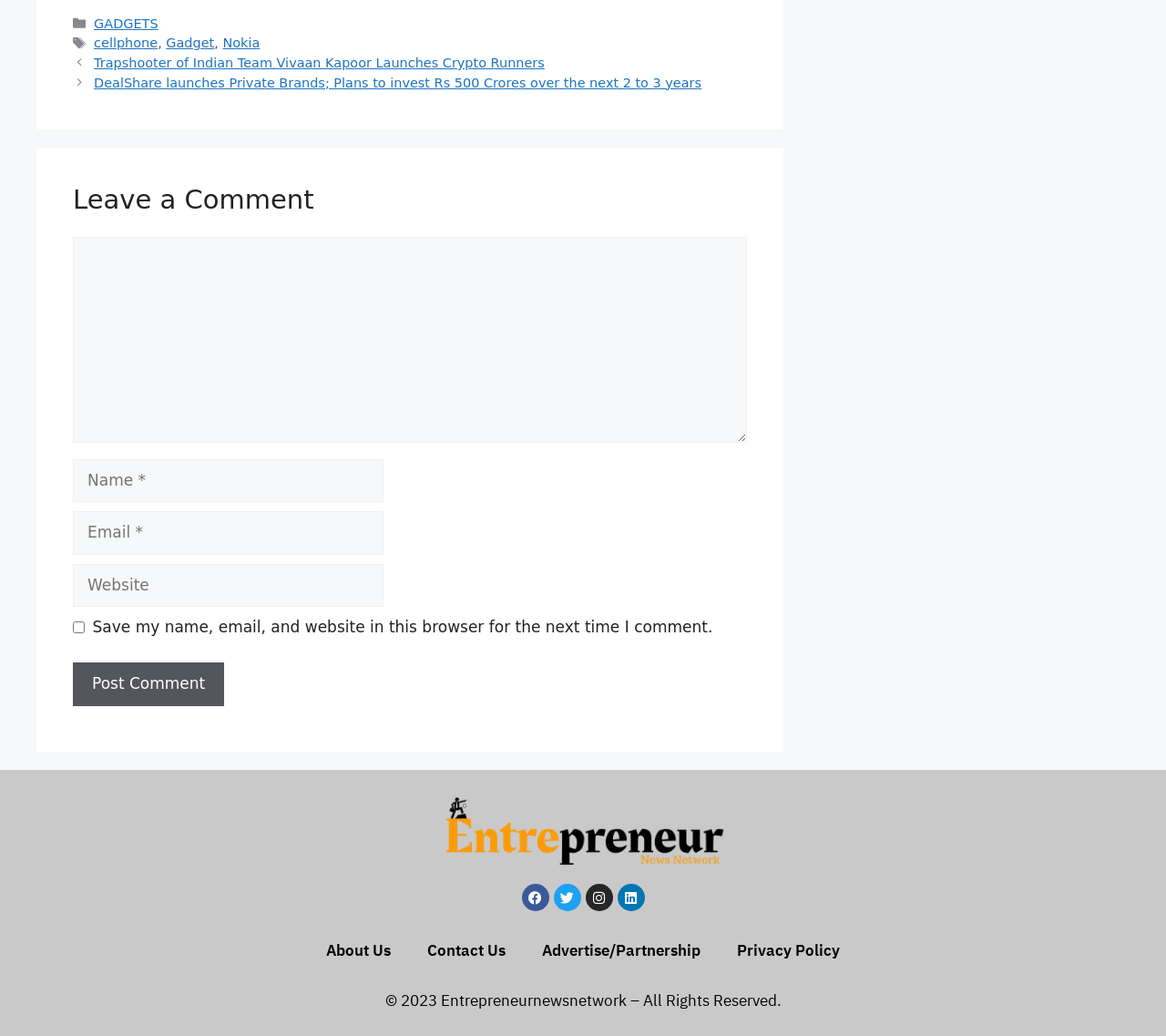Please reply to the following question with a single word or a short phrase:
What is the purpose of the checkbox 'Save my name, email, and website in this browser for the next time I comment'?

To save user information